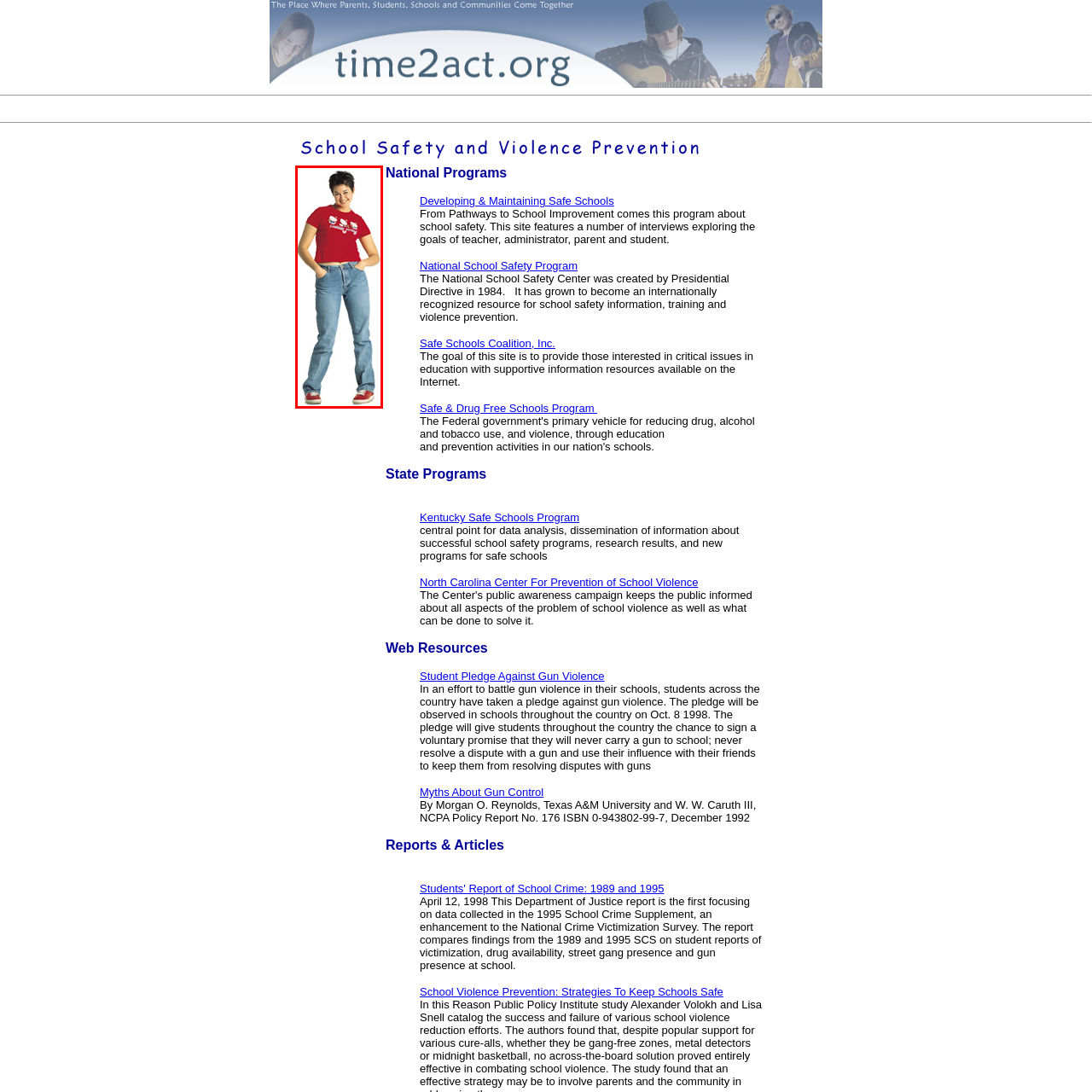How is the woman's hairstyle?
Observe the image inside the red bounding box and answer the question using only one word or a short phrase.

short and stylish